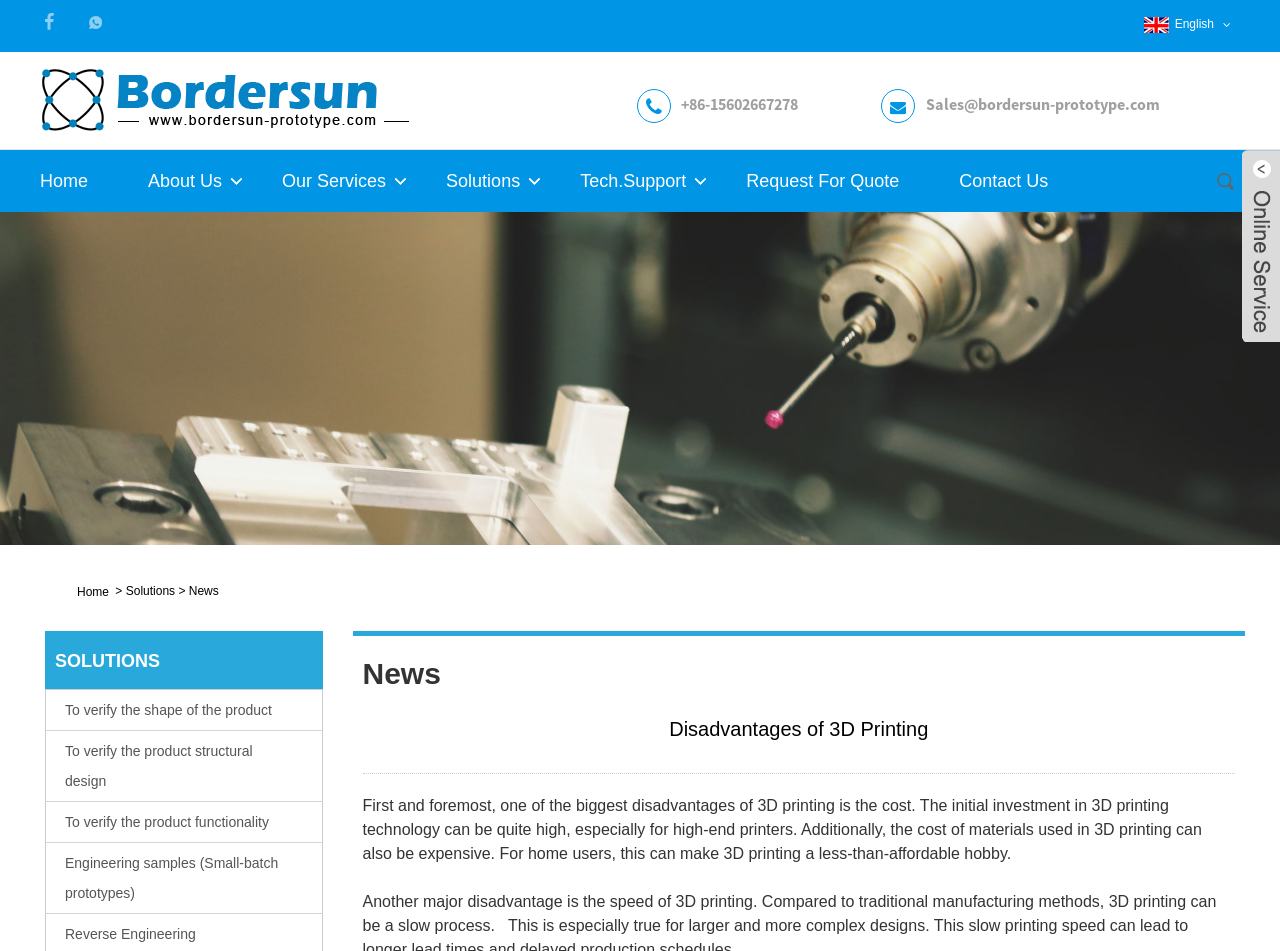Provide a thorough description of the webpage you see.

The webpage is about Bordersun Prototyping Limited, specifically discussing the disadvantages of 3D printing. At the top left corner, there are social media links, including Facebook and WhatsApp, accompanied by their respective icons. To the right of these links, there is a language selection option, "English English", with a corresponding flag icon.

Below the social media links, there is a logo of Hong Kong Bordersun Prototyping Limited. A navigation menu follows, consisting of links to "Home", "About Us", "Our Services", "Solutions", "Tech.Support", "Request For Quote", and "Contact Us".

A large background image spans the entire width of the page, covering the top half of the screen. On top of this image, there is a secondary navigation menu with links to "Home" and "Solutions", separated by a ">" symbol.

The main content of the page is divided into two sections. The first section has a heading "SOLUTIONS" and lists four links related to product verification and engineering samples. The second section has a heading "Disadvantages of 3D Printing" and displays a news article dated "2023-12-08". The article discusses the high cost of 3D printing technology and materials, making it an expensive hobby for home users.

At the bottom right corner of the page, there is a complementary section with no visible content.